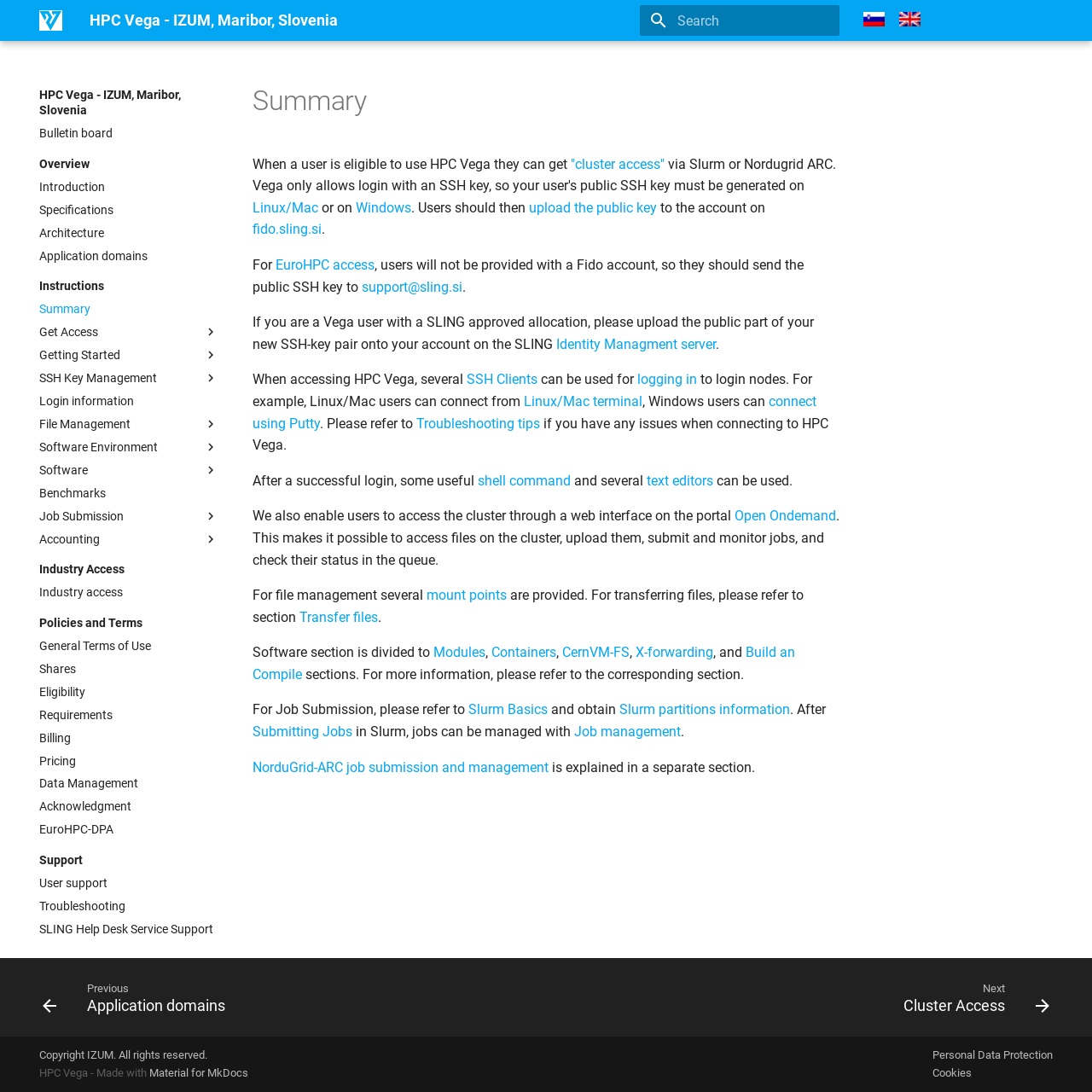Identify the bounding box coordinates for the UI element described as follows: parent_node: Email * aria-describedby="email-notes" name="email". Use the format (top-left x, top-left y, bottom-right x, bottom-right y) and ensure all values are floating point numbers between 0 and 1.

None